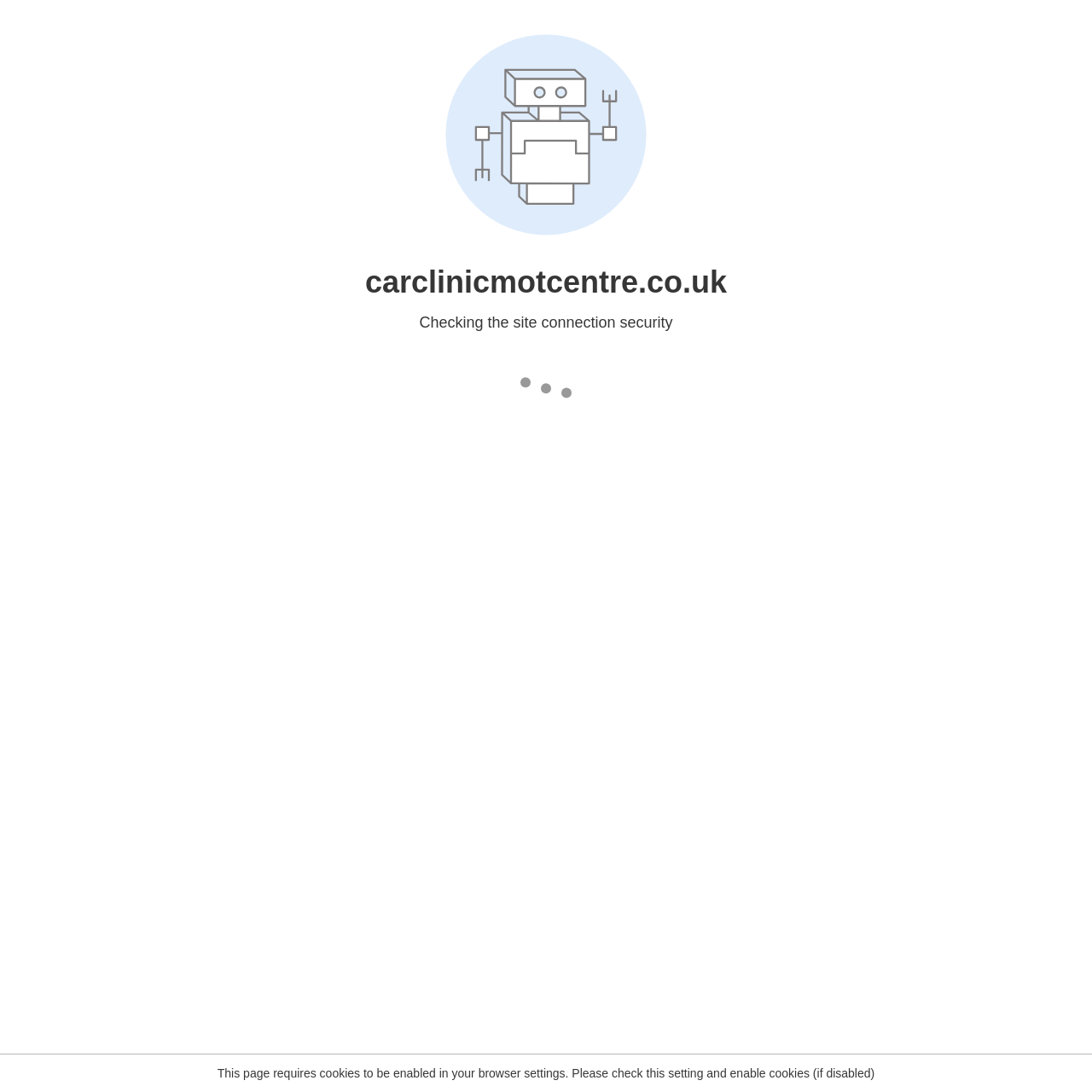Please provide a detailed answer to the question below based on the screenshot: 
Is there a chat feature on the webpage?

I found a chat feature on the webpage by looking at the static text elements with the text 'Scan, click or touch to chat' which is located at the top of the webpage.